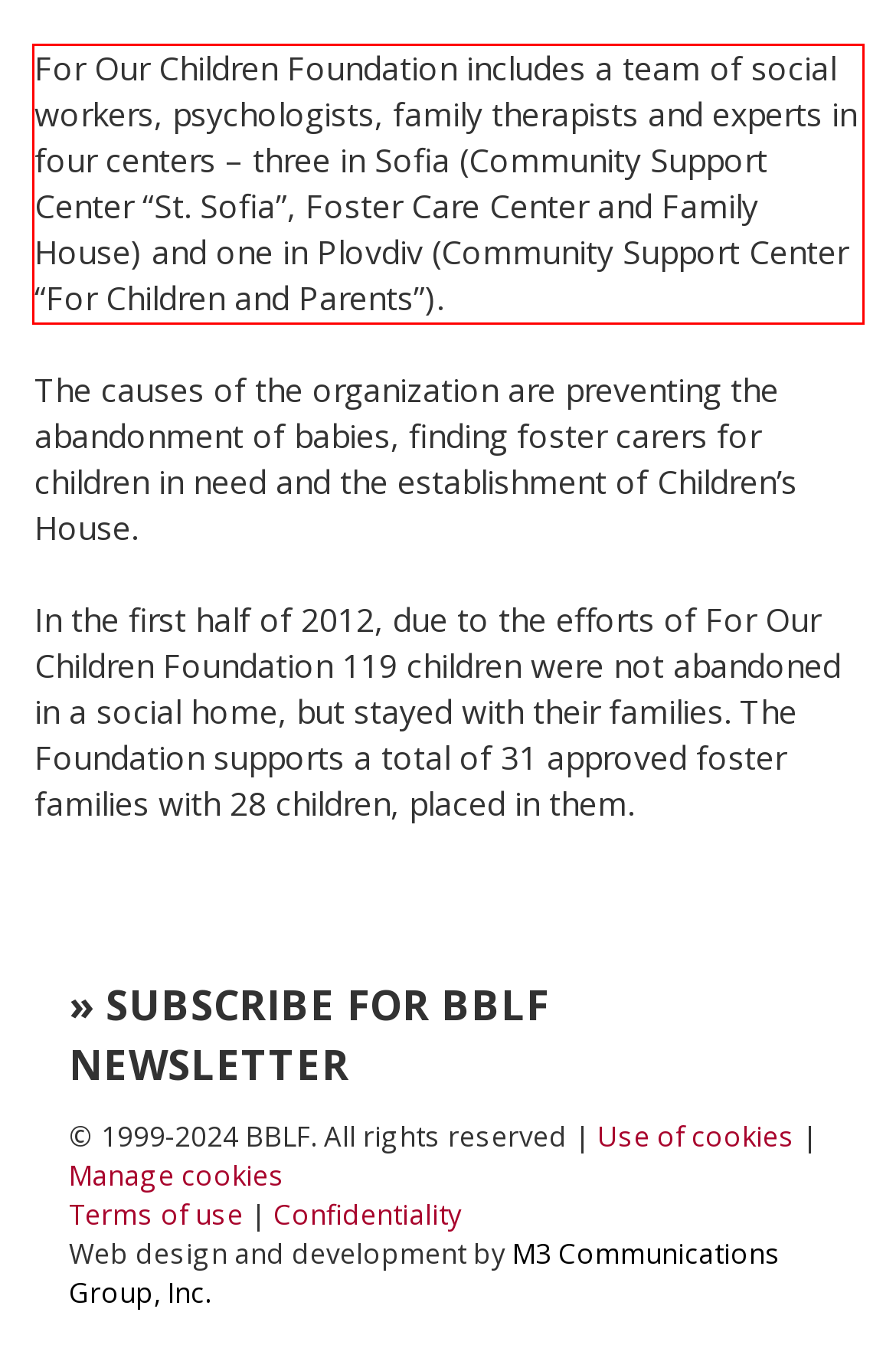You are given a webpage screenshot with a red bounding box around a UI element. Extract and generate the text inside this red bounding box.

For Our Children Foundation includes a team of social workers, psychologists, family therapists and experts in four centers – three in Sofia (Community Support Center “St. Sofia”, Foster Care Center and Family House) and one in Plovdiv (Community Support Center “For Children and Parents”).